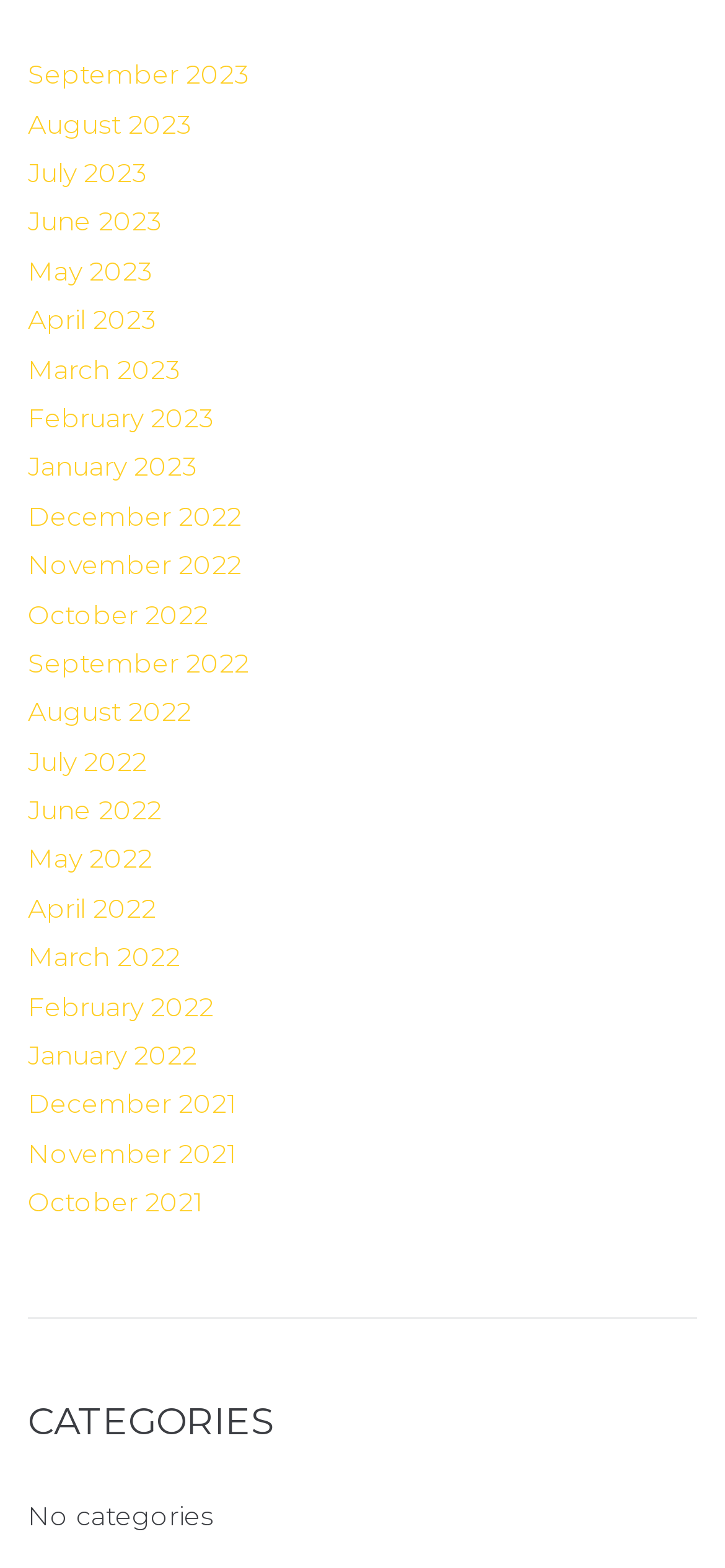Find the bounding box coordinates of the clickable region needed to perform the following instruction: "view September 2023". The coordinates should be provided as four float numbers between 0 and 1, i.e., [left, top, right, bottom].

[0.038, 0.037, 0.344, 0.058]